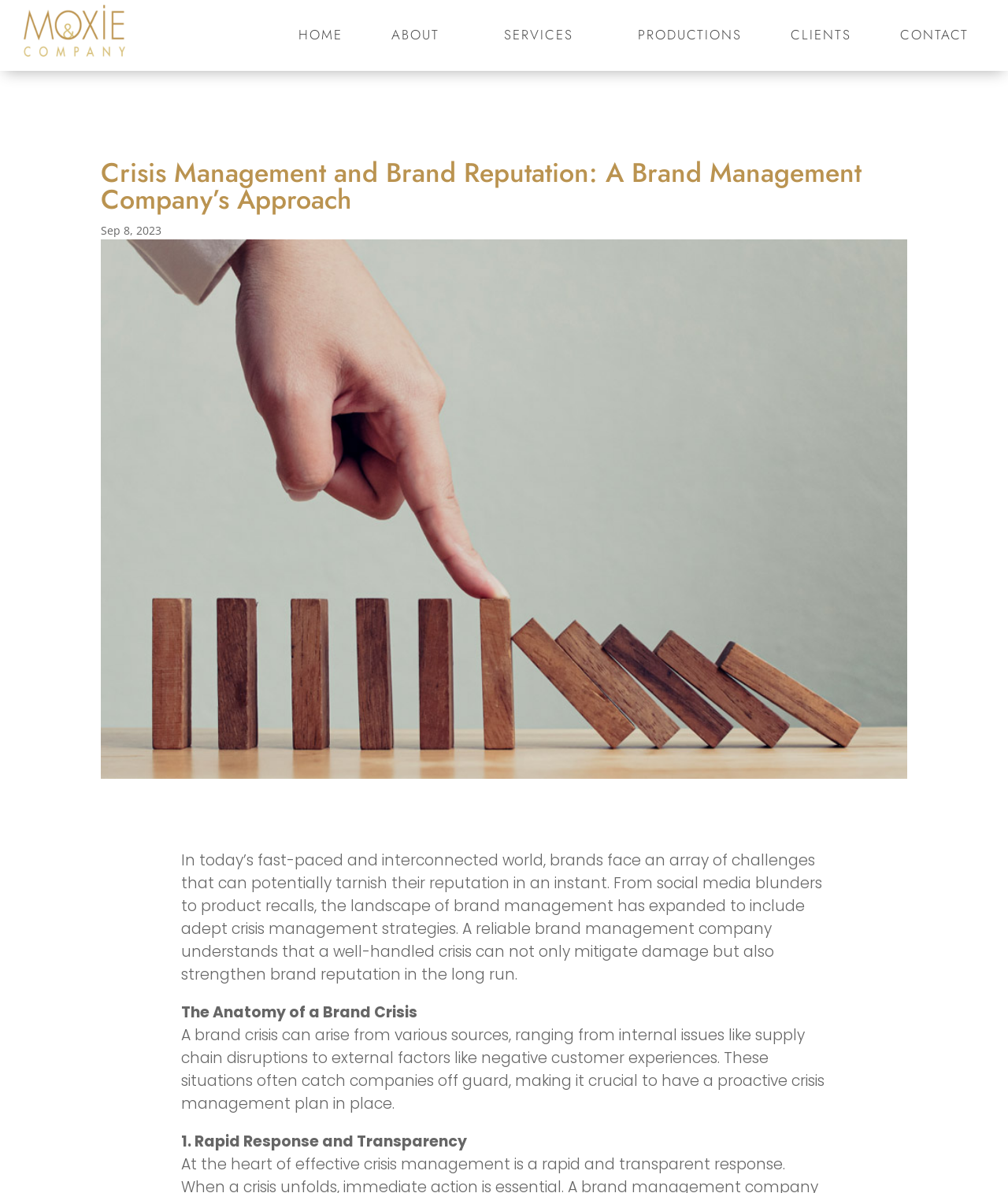Bounding box coordinates are specified in the format (top-left x, top-left y, bottom-right x, bottom-right y). All values are floating point numbers bounded between 0 and 1. Please provide the bounding box coordinate of the region this sentence describes: placeholder="Events, players, teams, news"

None